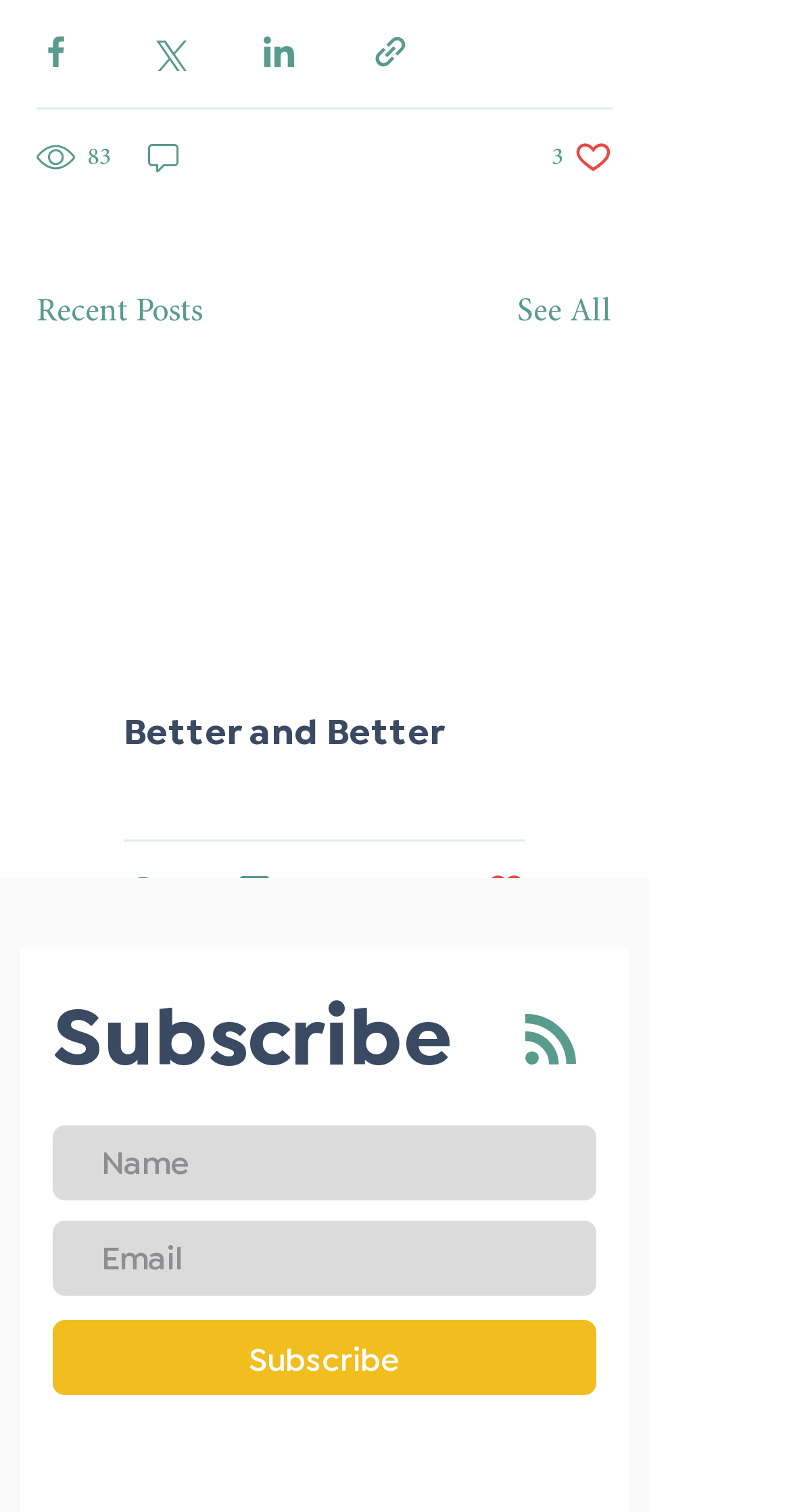How many likes does the first post have?
Answer the question with a single word or phrase by looking at the picture.

3